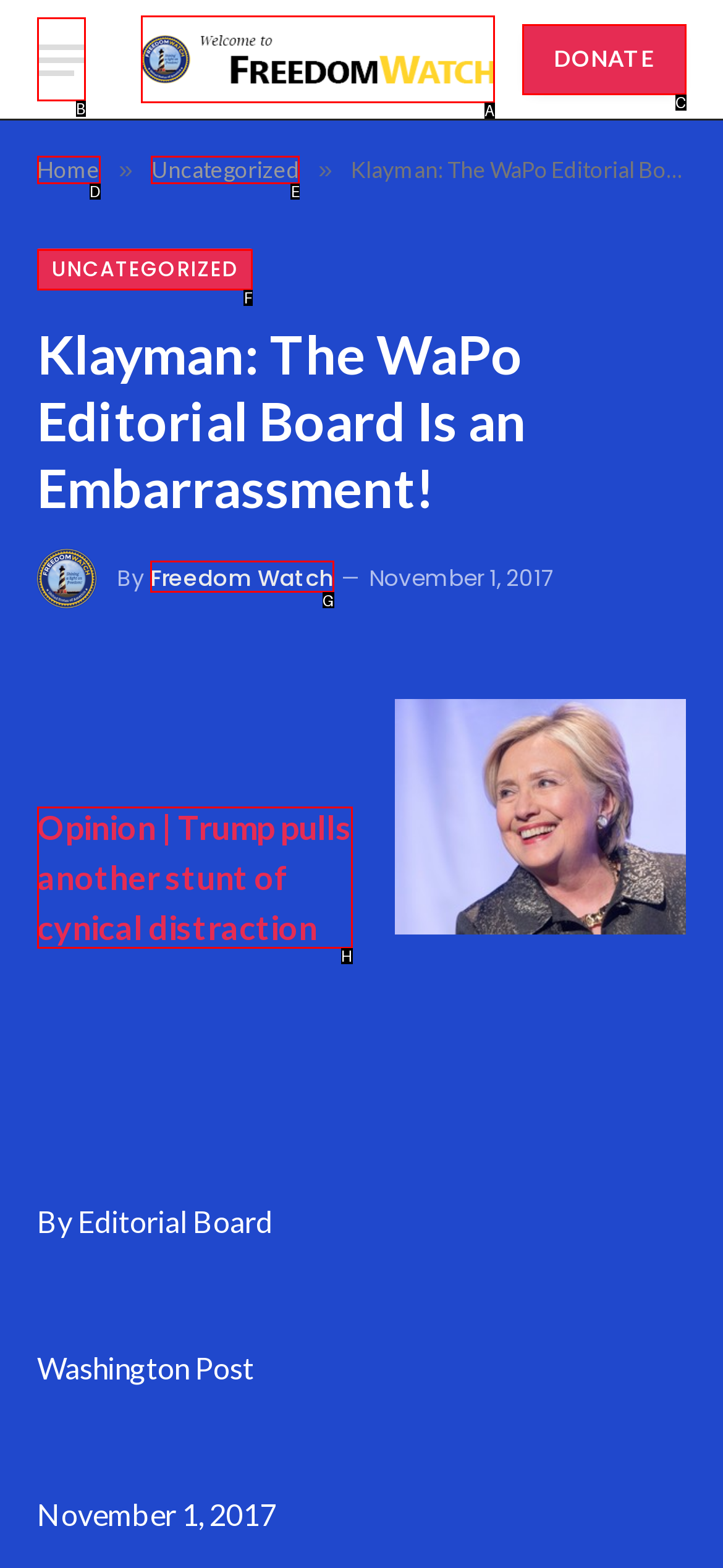Based on the description Freedom Watch, identify the most suitable HTML element from the options. Provide your answer as the corresponding letter.

G